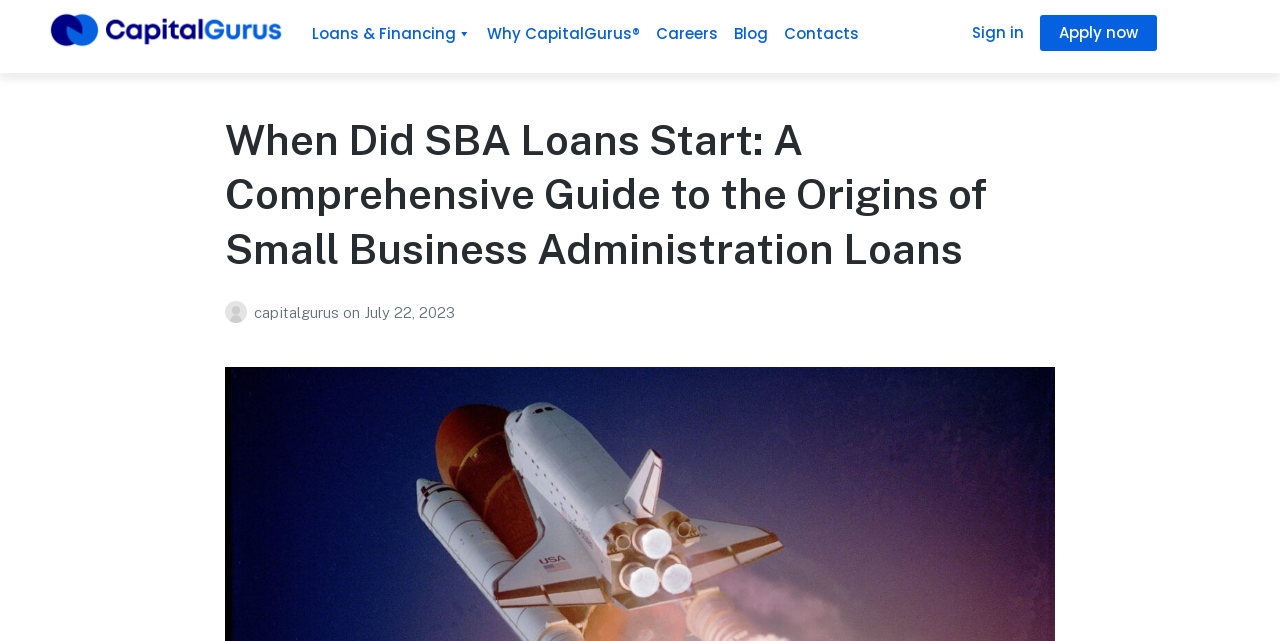Determine the bounding box coordinates of the section I need to click to execute the following instruction: "Sign in to the website". Provide the coordinates as four float numbers between 0 and 1, i.e., [left, top, right, bottom].

[0.759, 0.034, 0.8, 0.067]